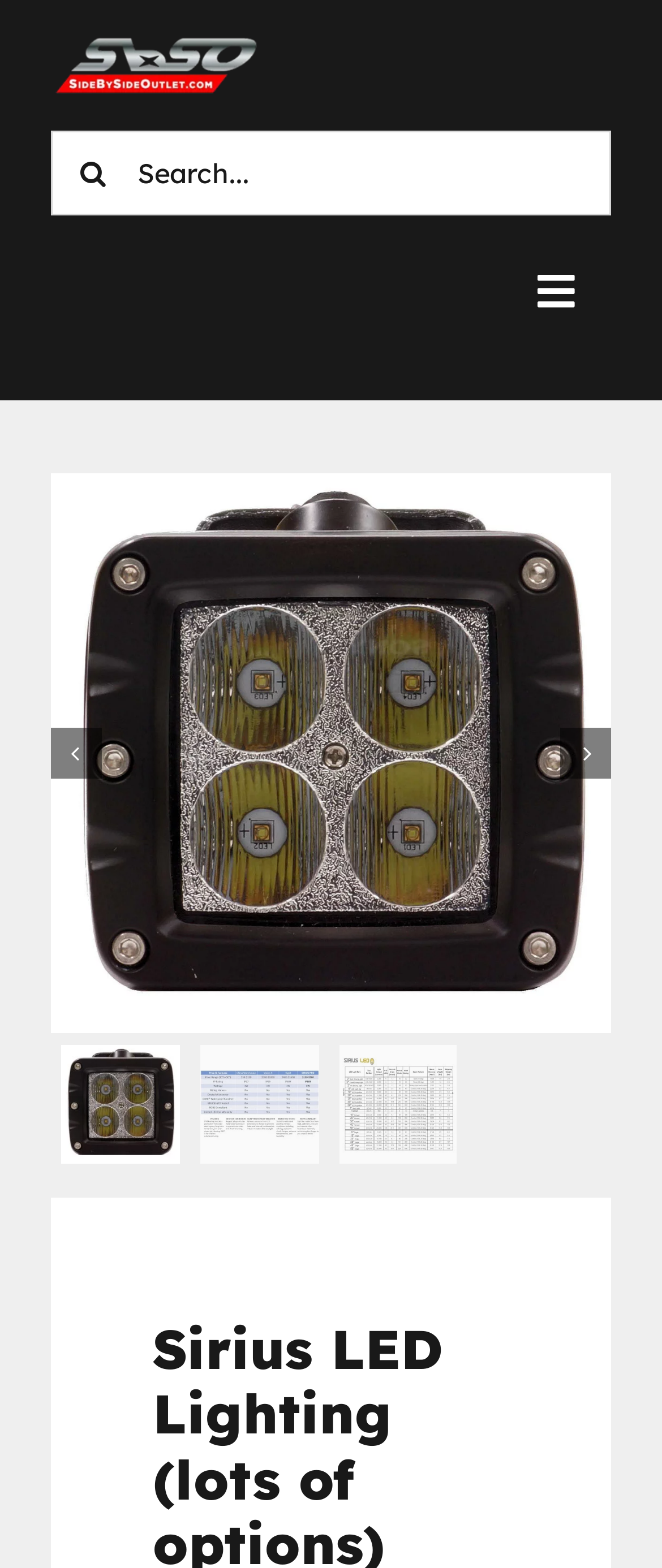Illustrate the webpage with a detailed description.

The webpage is about Sirius LED Lighting, specifically showcasing various options. At the top left corner, there is a logo of Side by Side Outlet, accompanied by an image. Next to it, there is a search bar with a search button and a magnifying glass icon. The search bar is labeled "Search for:".

Below the search bar, there is a navigation menu labeled "Avada Setup Menu" with a toggle button. The menu has several links, including "Shop", "Account", and "Cart 0 items", which has a cart icon. The cart link is located at the top right corner of the page.

Under the navigation menu, there are several links and images related to LED lighting products, including "CFG_LED_Driving.03", "D02S.01", and others. These links are arranged horizontally across the page, with some of them having accompanying images.

At the bottom of the page, there are three images arranged horizontally, but their contents are not specified. There are also two links with icons, one with a left arrow and the other with a right arrow, but their purposes are not clear.

The webpage also mentions a Limited Lifetime Warranty offered by MotoAlliance on parts for each new Sirius LED light against manufacturing defects in workmanship and materials on all manufactured components.